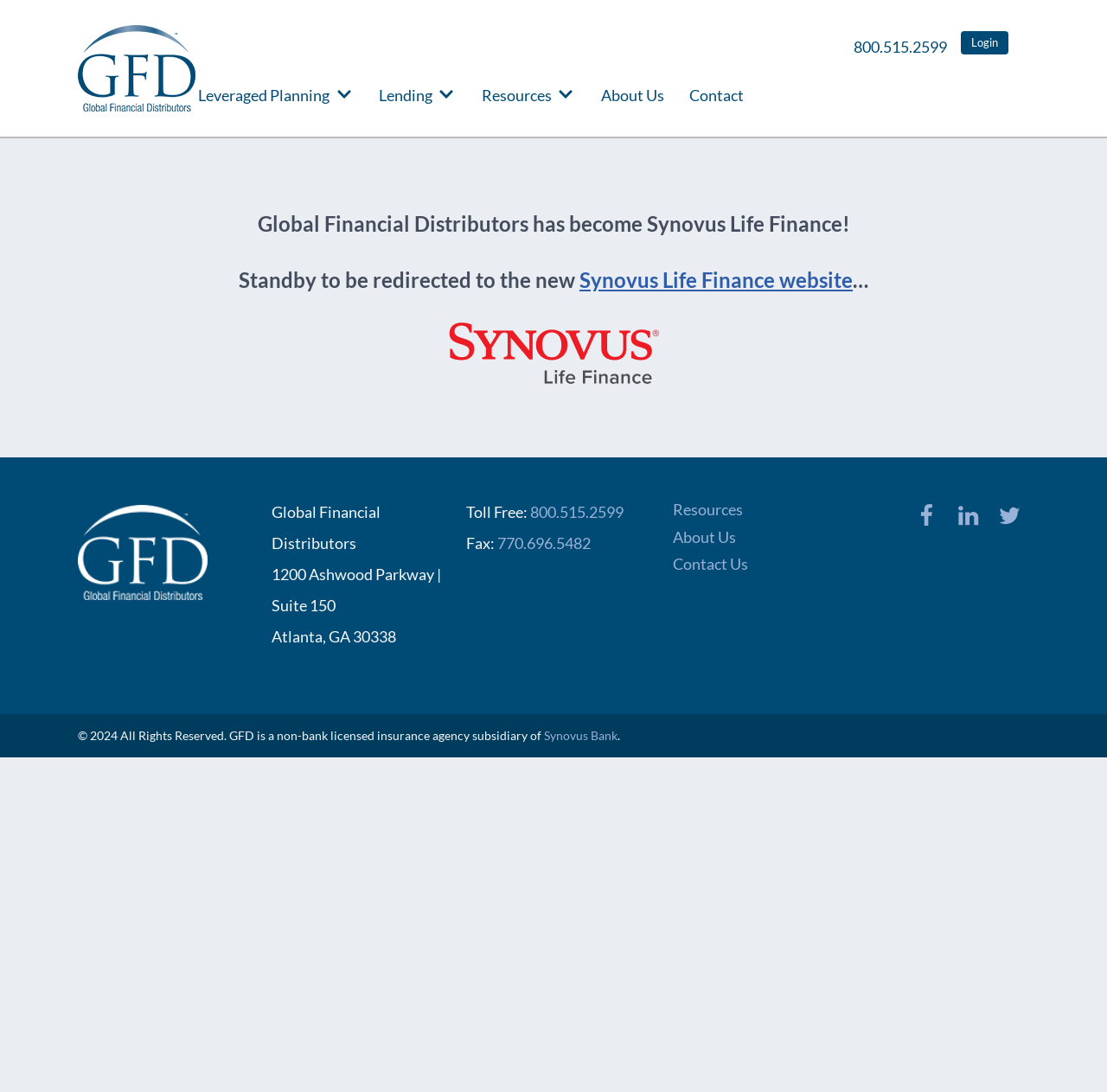Please answer the following question using a single word or phrase: 
What is the company becoming?

Synovus Life Finance